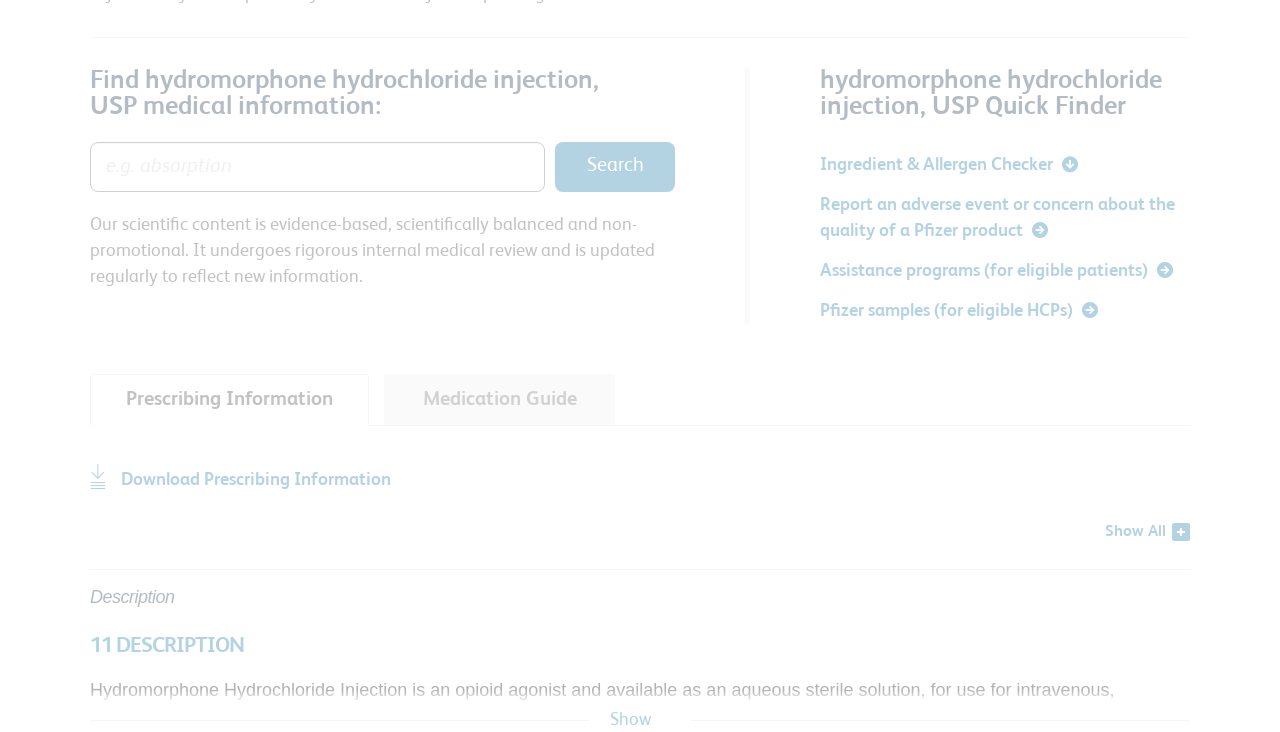Determine the bounding box coordinates for the element that should be clicked to follow this instruction: "View Prescribing Information". The coordinates should be given as four float numbers between 0 and 1, in the format [left, top, right, bottom].

[0.07, 0.51, 0.288, 0.582]